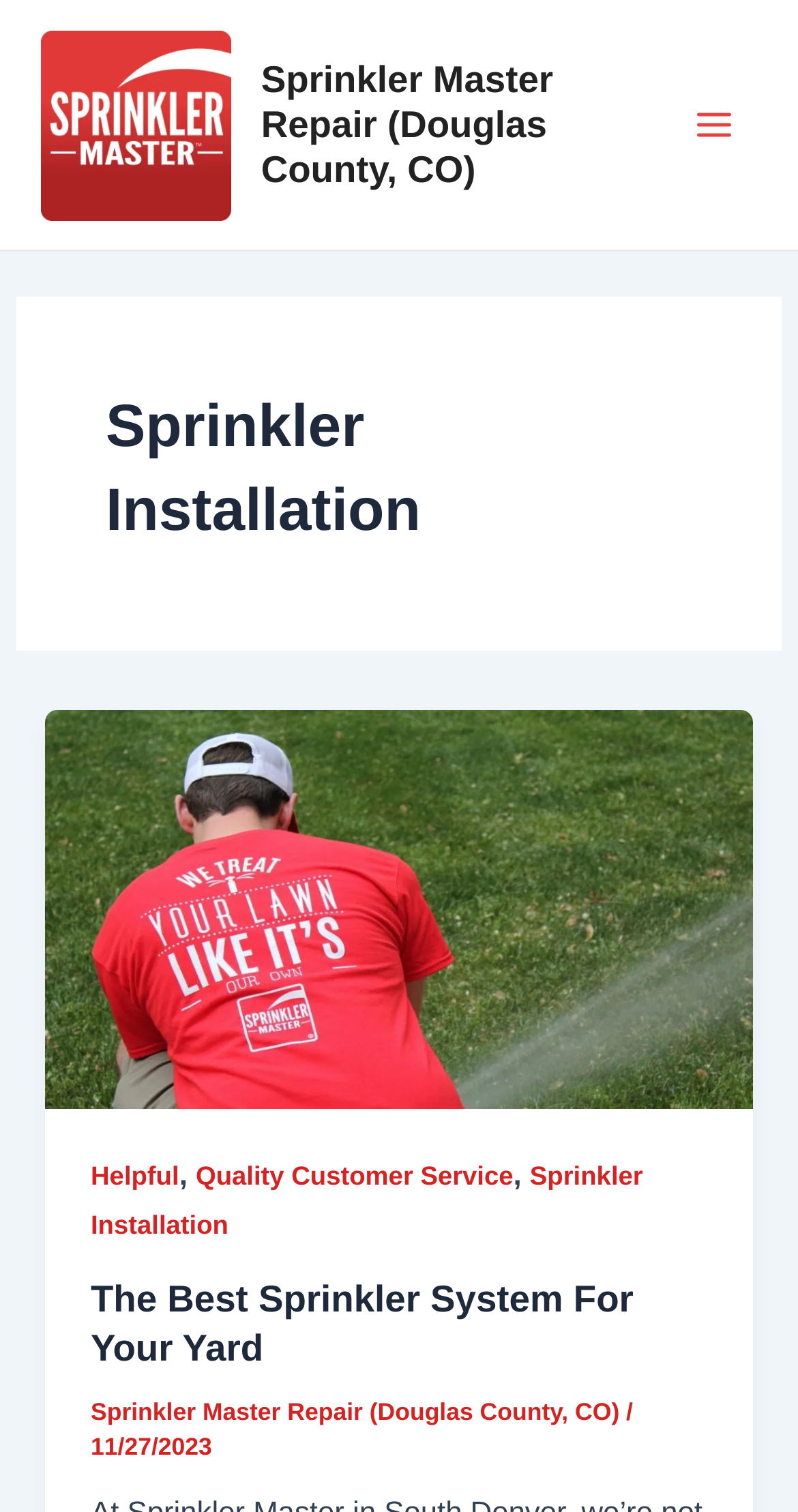Locate the bounding box coordinates of the element I should click to achieve the following instruction: "Click the Douglas County Logo".

[0.051, 0.072, 0.29, 0.093]